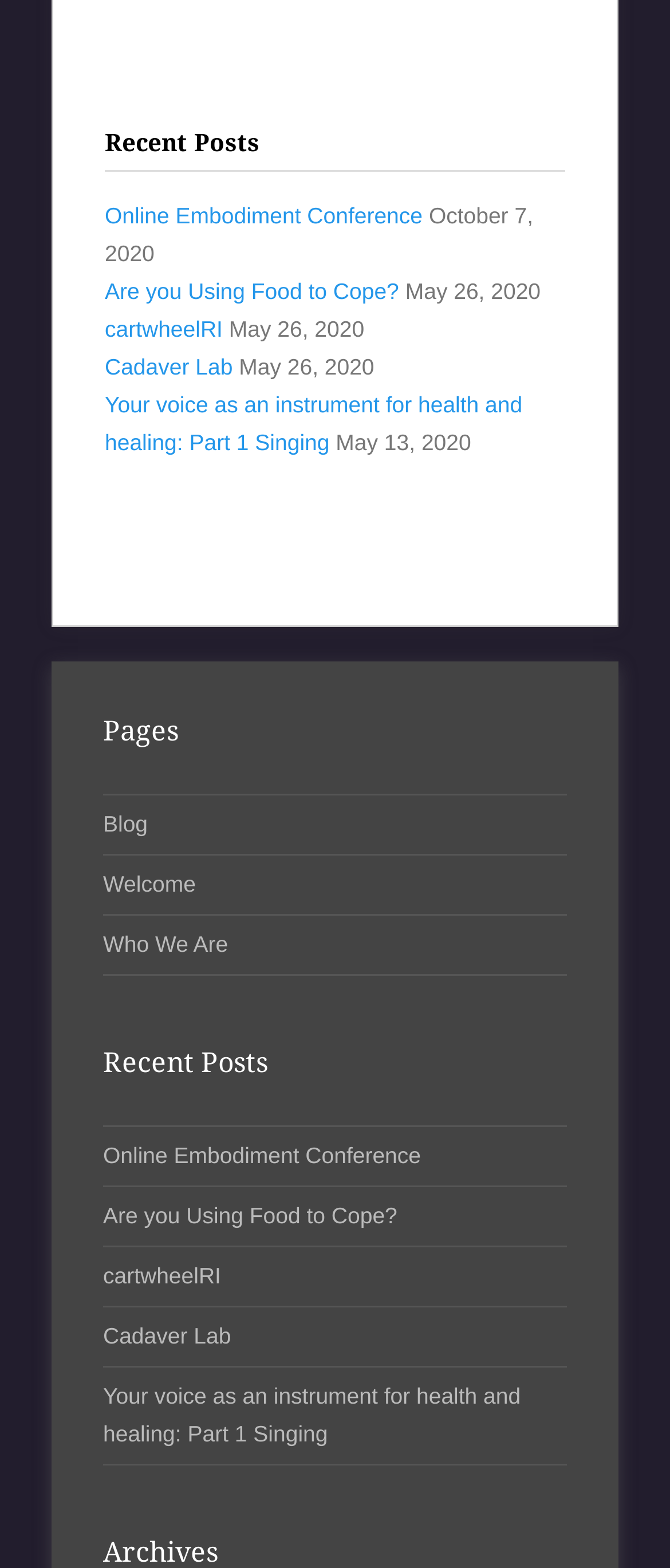Show the bounding box coordinates of the element that should be clicked to complete the task: "explore who we are".

[0.154, 0.594, 0.34, 0.61]